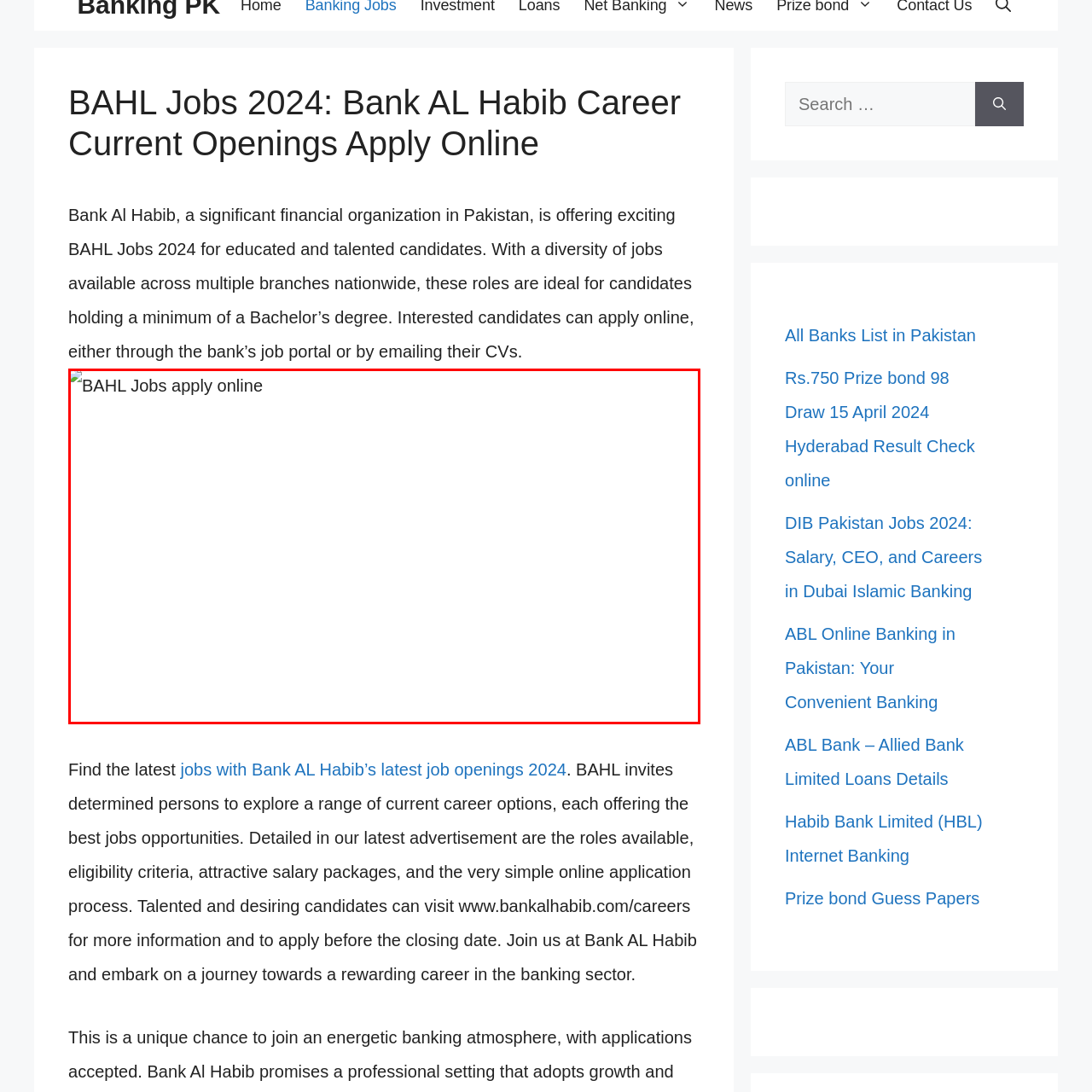Inspect the part framed by the grey rectangle, What is the year of job application? 
Reply with a single word or phrase.

2024